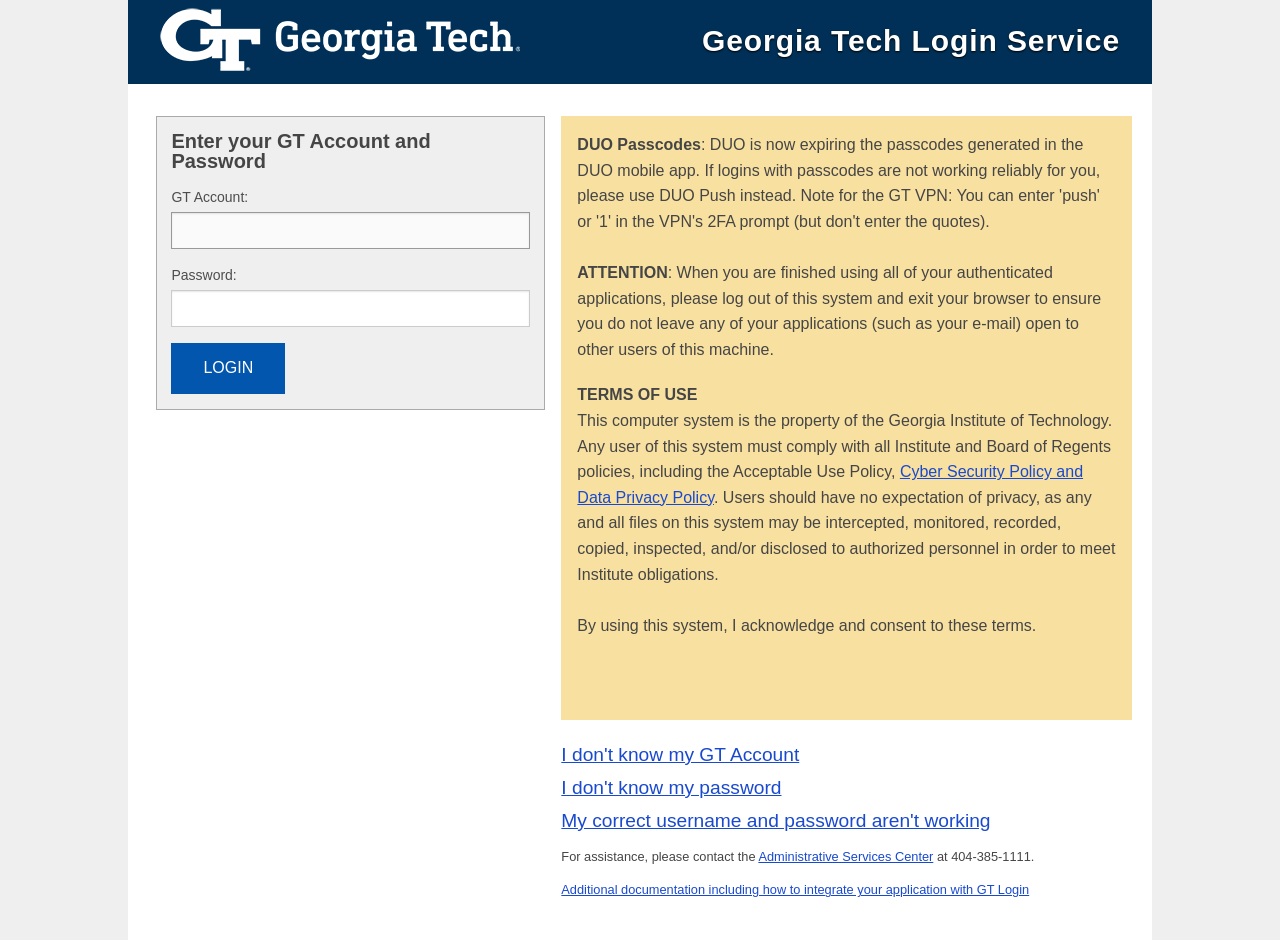Can you look at the image and give a comprehensive answer to the question:
What is the login service provided by?

The login service is provided by Georgia Tech, as indicated by the heading 'Georgia Tech Login Service' on the webpage.